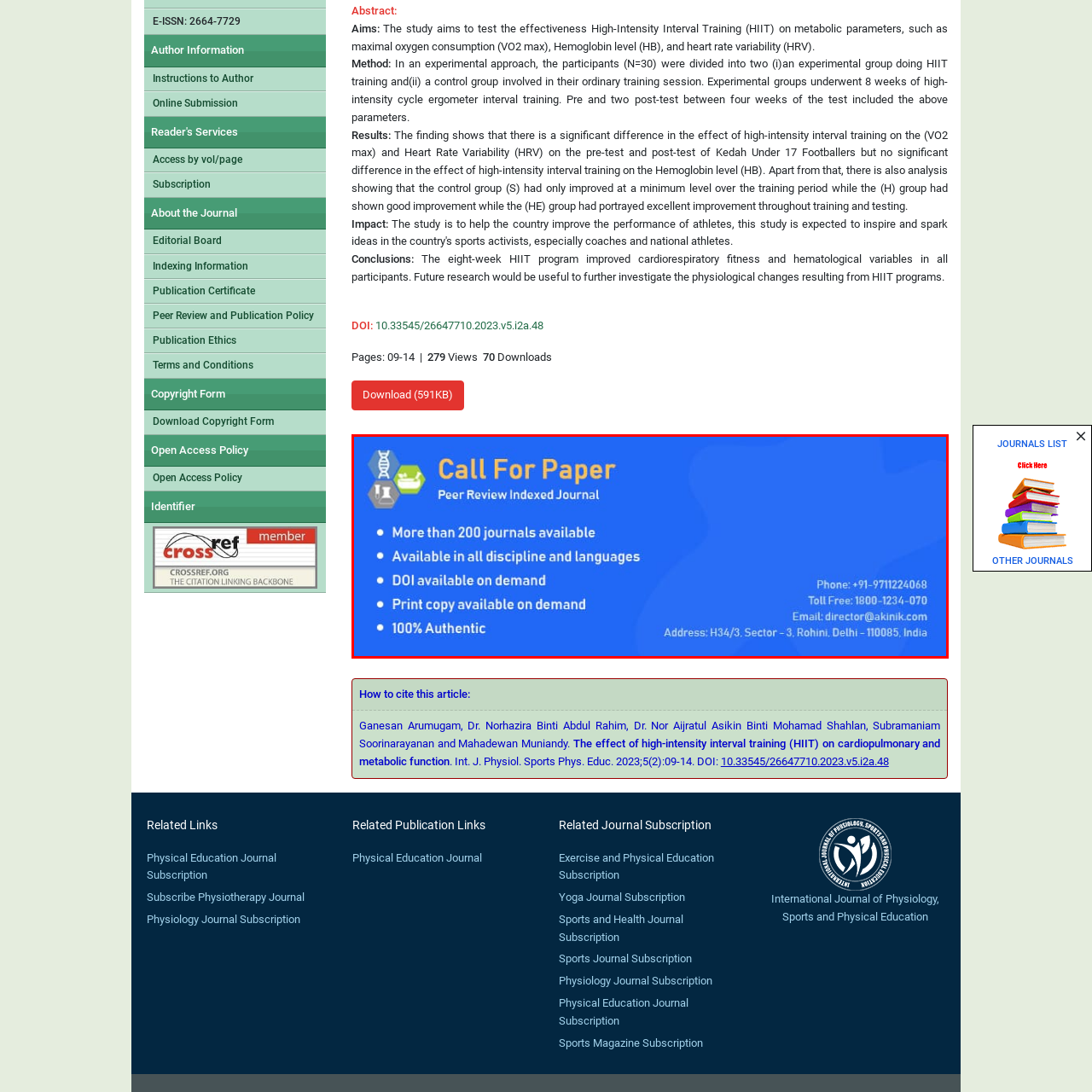Provide a thorough description of the scene depicted within the red bounding box.

The image depicts a visually engaging promotional graphic for a "Call For Paper" from a peer-reviewed indexed journal. The background features a vibrant blue color, providing an eye-catching backdrop for the text and icons. Key information is prominently displayed, highlighting:

- The availability of more than 200 journals across various disciplines and languages.
- The provision of a Digital Object Identifier (DOI) on demand, enhancing the credibility and accessibility of the published works.
- Options for requesting print copies as needed, catering to different preferences for publication mediums.
- A strong emphasis on authenticity, assuring potential authors of the integrity of the journal.

Additional contact details are included at the bottom, such as a phone number, toll-free number, email address, and physical address in Delhi, India, making it easy for interested parties to reach out for more information. The overall design effectively communicates the opportunities for academic contributions while encouraging engagement with the journal's offerings.